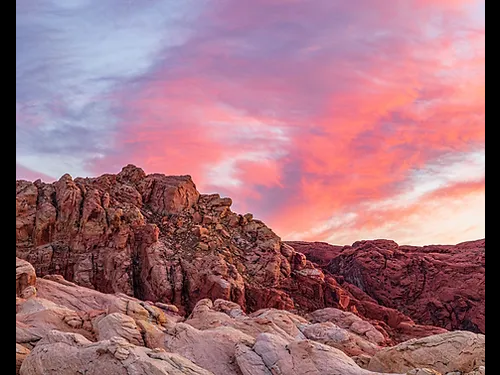How much does the print cost?
Please elaborate on the answer to the question with detailed information.

The caption states that the print is priced at $100.00, which includes domestic shipping and handling, making it a delightful addition to any art collection or home decor.